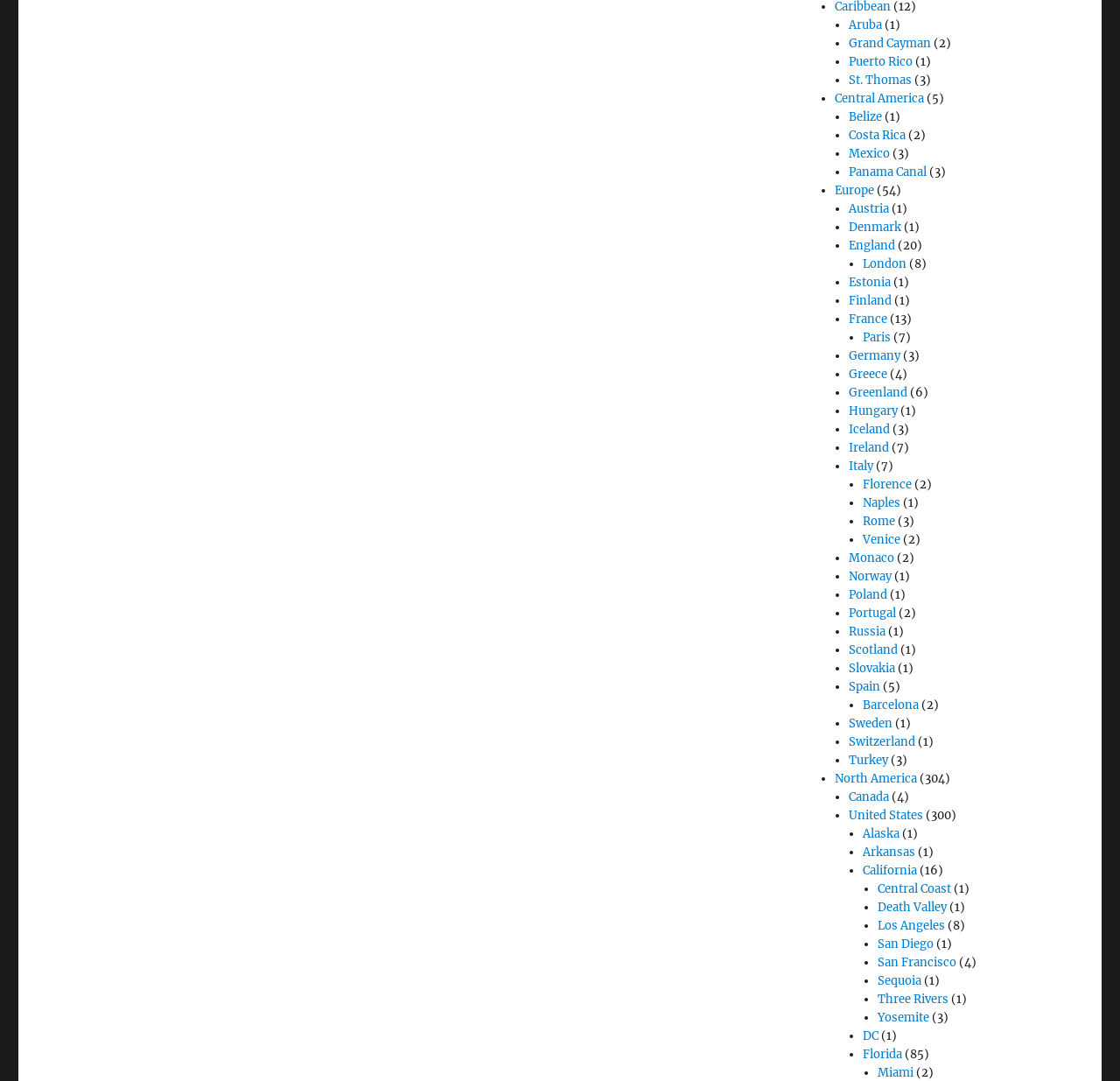Examine the image and give a thorough answer to the following question:
What is the first city listed in France?

The first city listed in France is Paris, which is indicated by the link 'Paris' following the link 'France'.